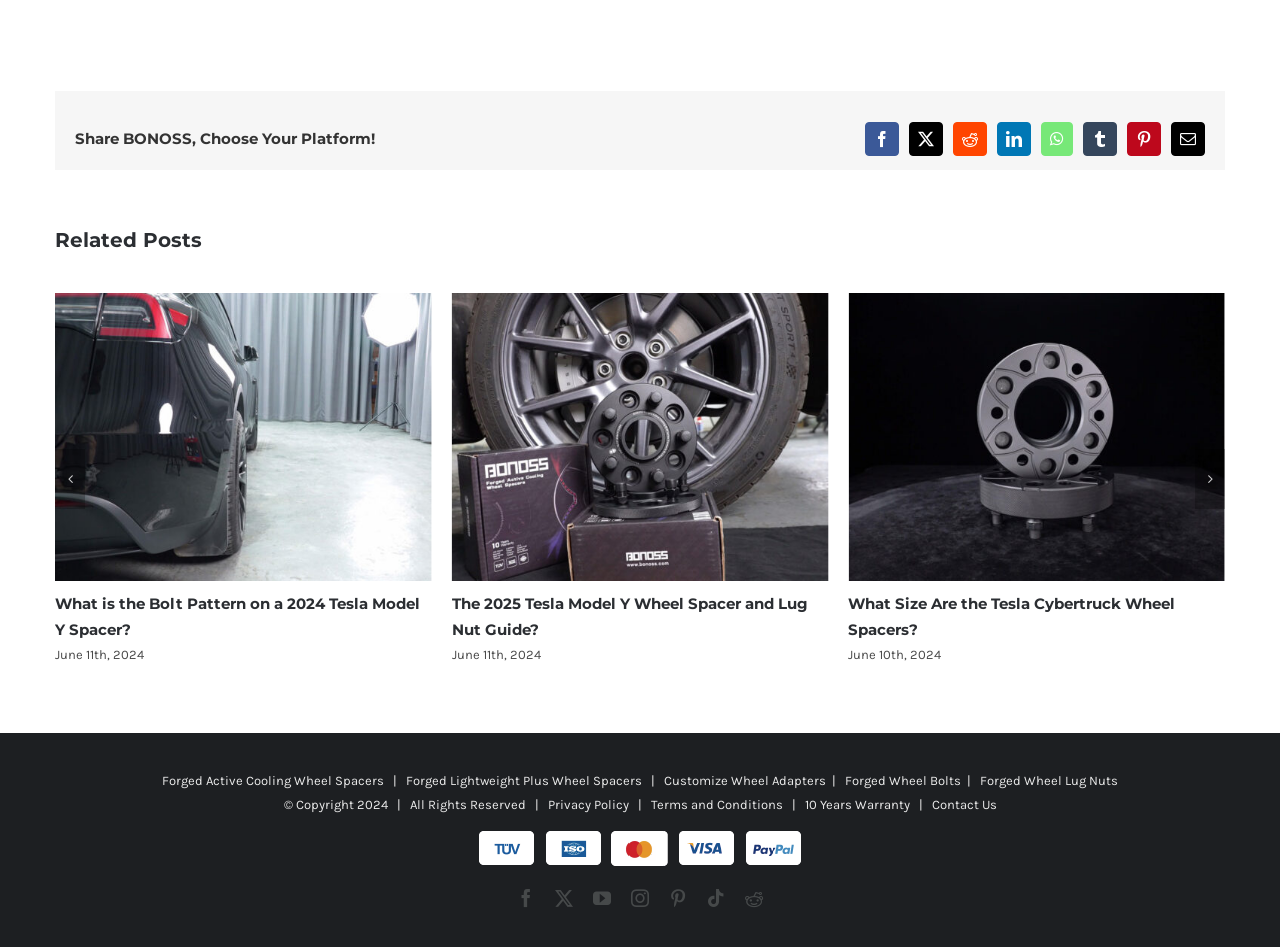Determine the bounding box coordinates for the clickable element to execute this instruction: "View 'What Size Are the Tesla Cybertruck Wheel Spacers?'". Provide the coordinates as four float numbers between 0 and 1, i.e., [left, top, right, bottom].

[0.477, 0.736, 0.523, 0.797]